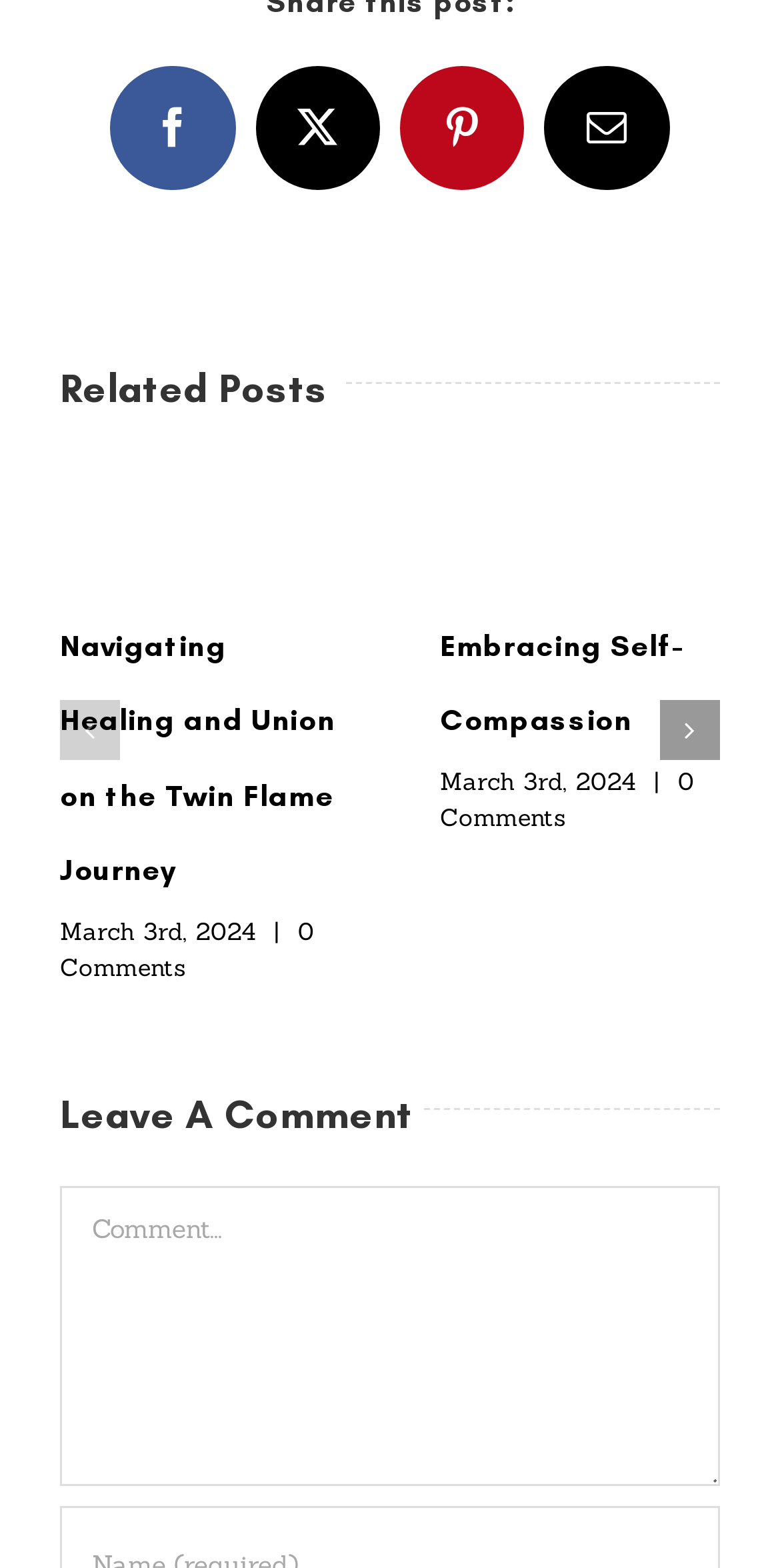Reply to the question with a single word or phrase:
How many comments does the first related post have?

0